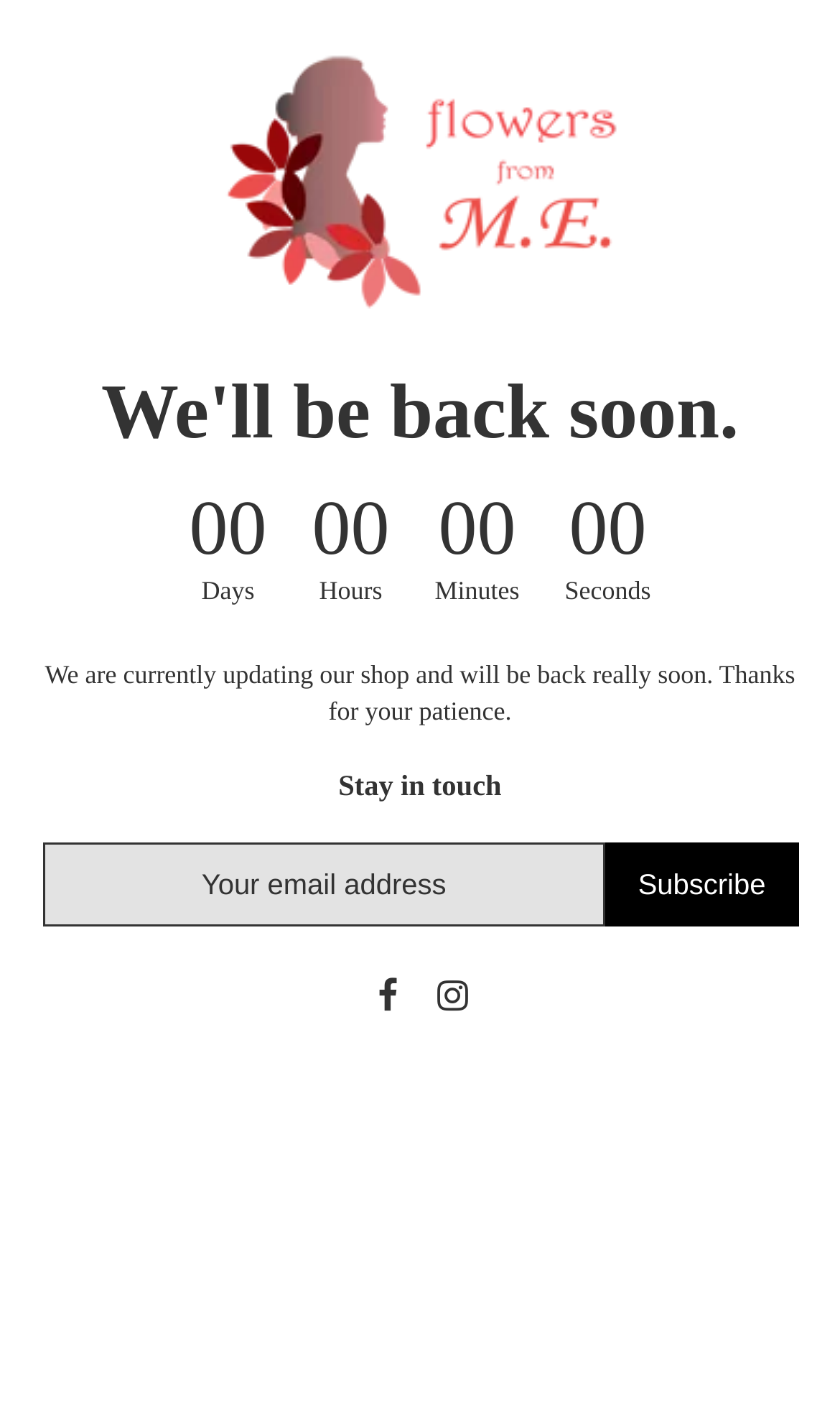Find the bounding box coordinates for the element described here: "Menu".

None